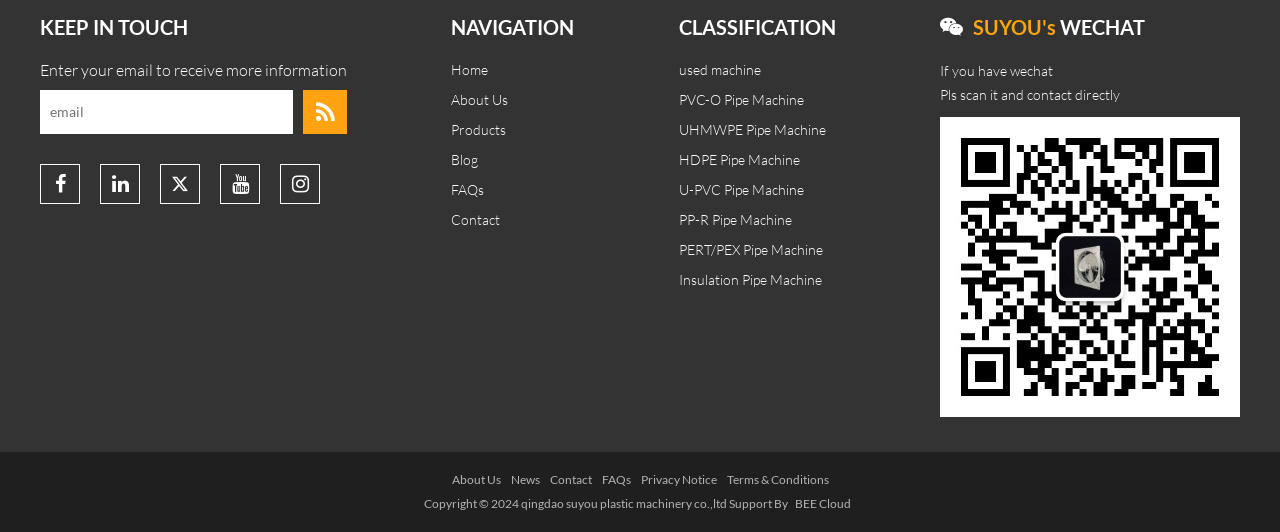What is the text above the WeChat QR code?
By examining the image, provide a one-word or phrase answer.

WECHAT